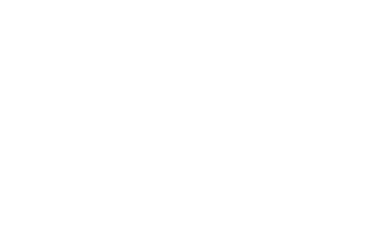Provide a thorough description of the image, including all visible elements.

The image depicts a young couple sitting on a couch as they engage in a discussion with another person, who appears to be providing them with paperwork. This scene likely represents a crucial moment of consultation regarding legal or financial matters. The context suggests that they may be seeking professional guidance, possibly from a lawyer or financial advisor, indicating a focus on collaboration and informed decision-making in their personal or business lives. This visual encapsulates themes of trust and partnership in navigating complex legal scenarios.